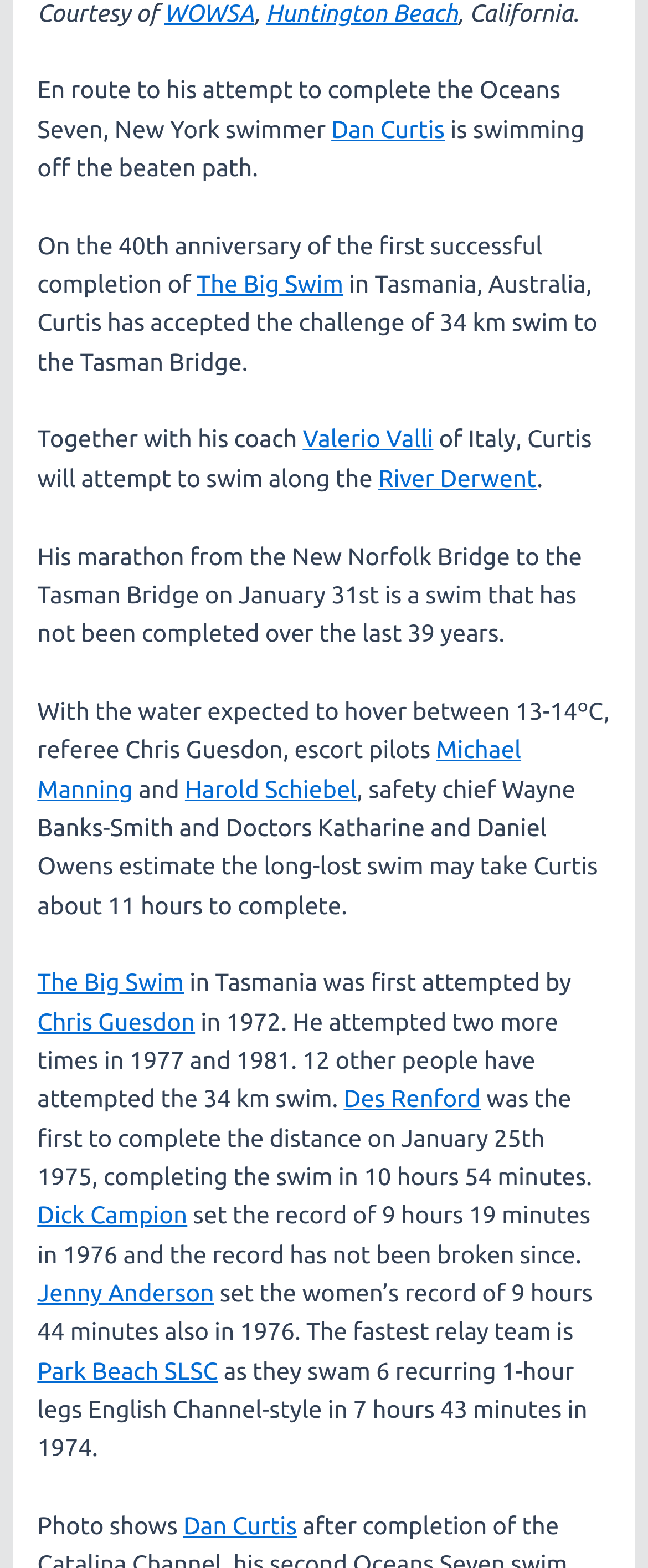Please reply with a single word or brief phrase to the question: 
Who was the first to complete the 34 km swim in Tasmania?

Des Renford